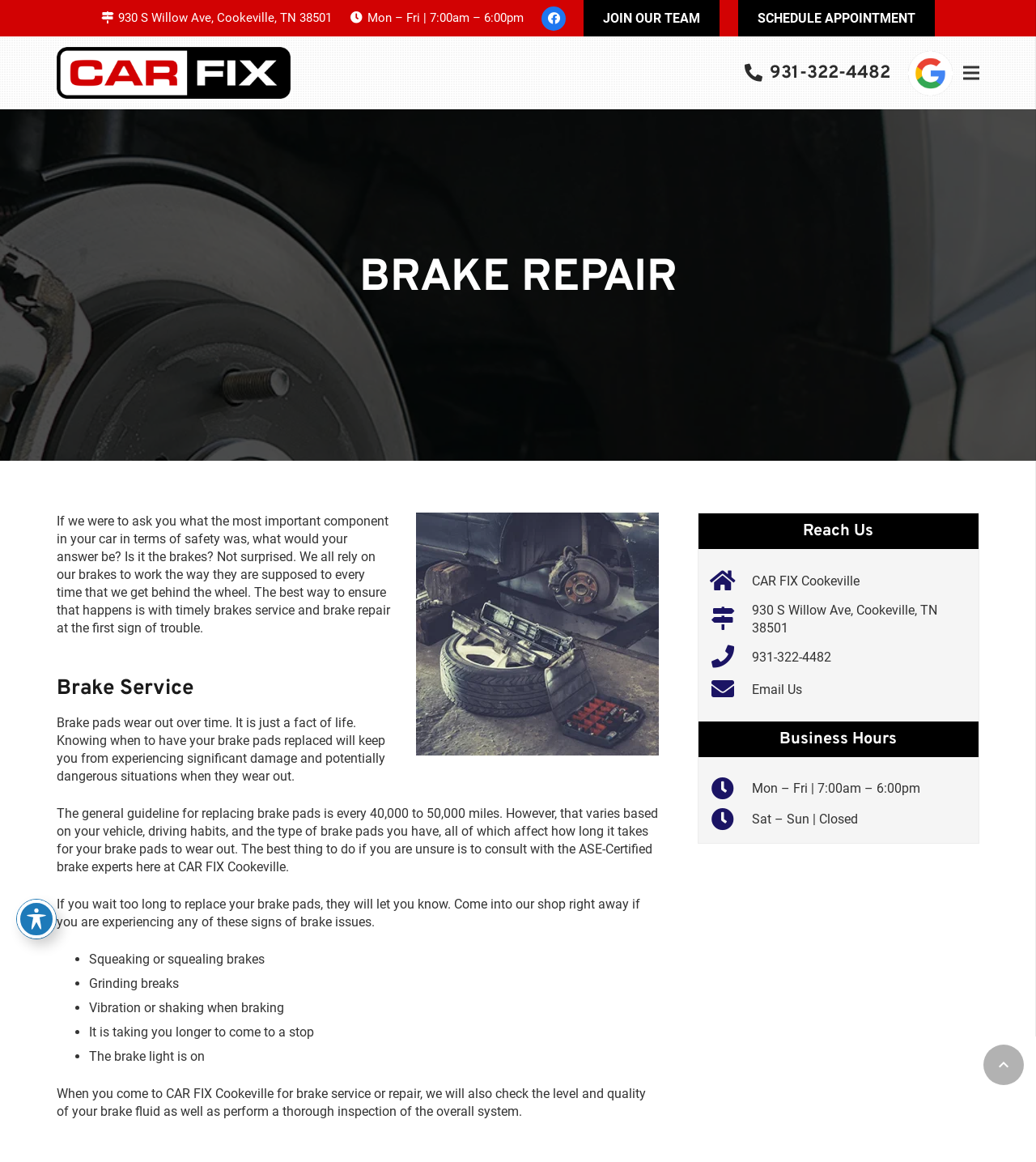Please identify the coordinates of the bounding box for the clickable region that will accomplish this instruction: "Click the JOIN OUR TEAM link".

[0.564, 0.0, 0.695, 0.031]